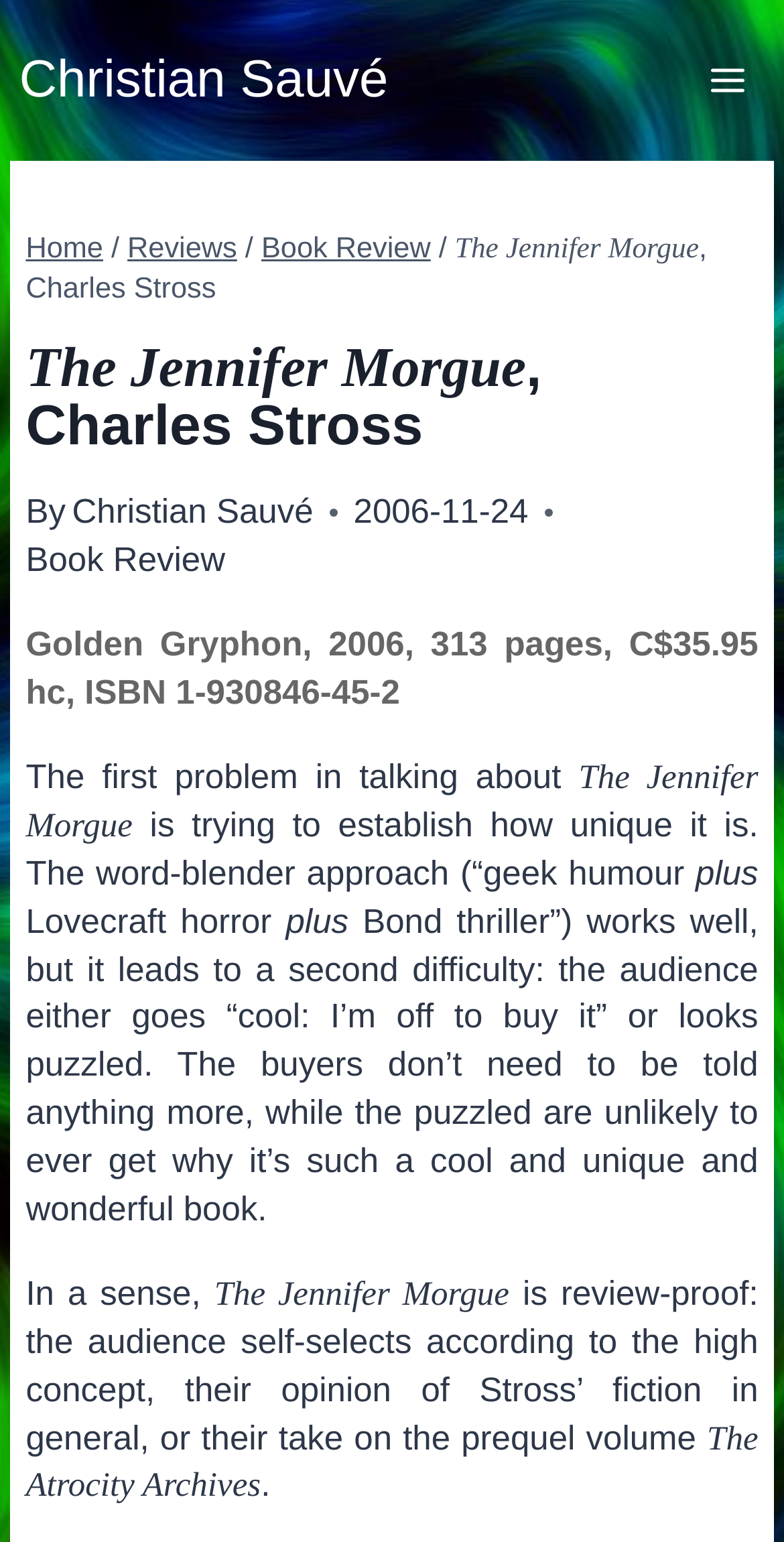Locate the headline of the webpage and generate its content.

The Jennifer Morgue, Charles Stross